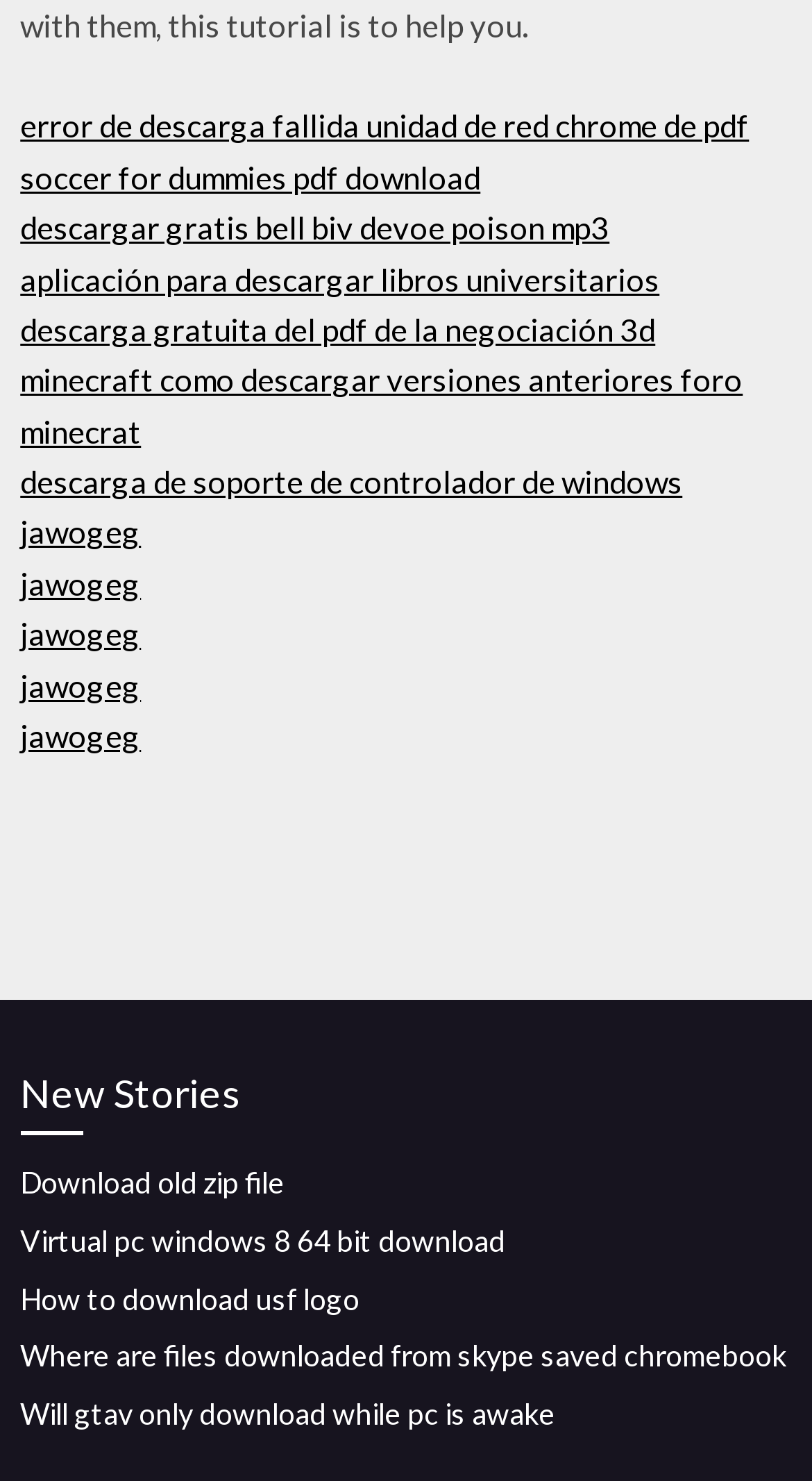Use a single word or phrase to respond to the question:
How many 'jawogeg' links are there?

5